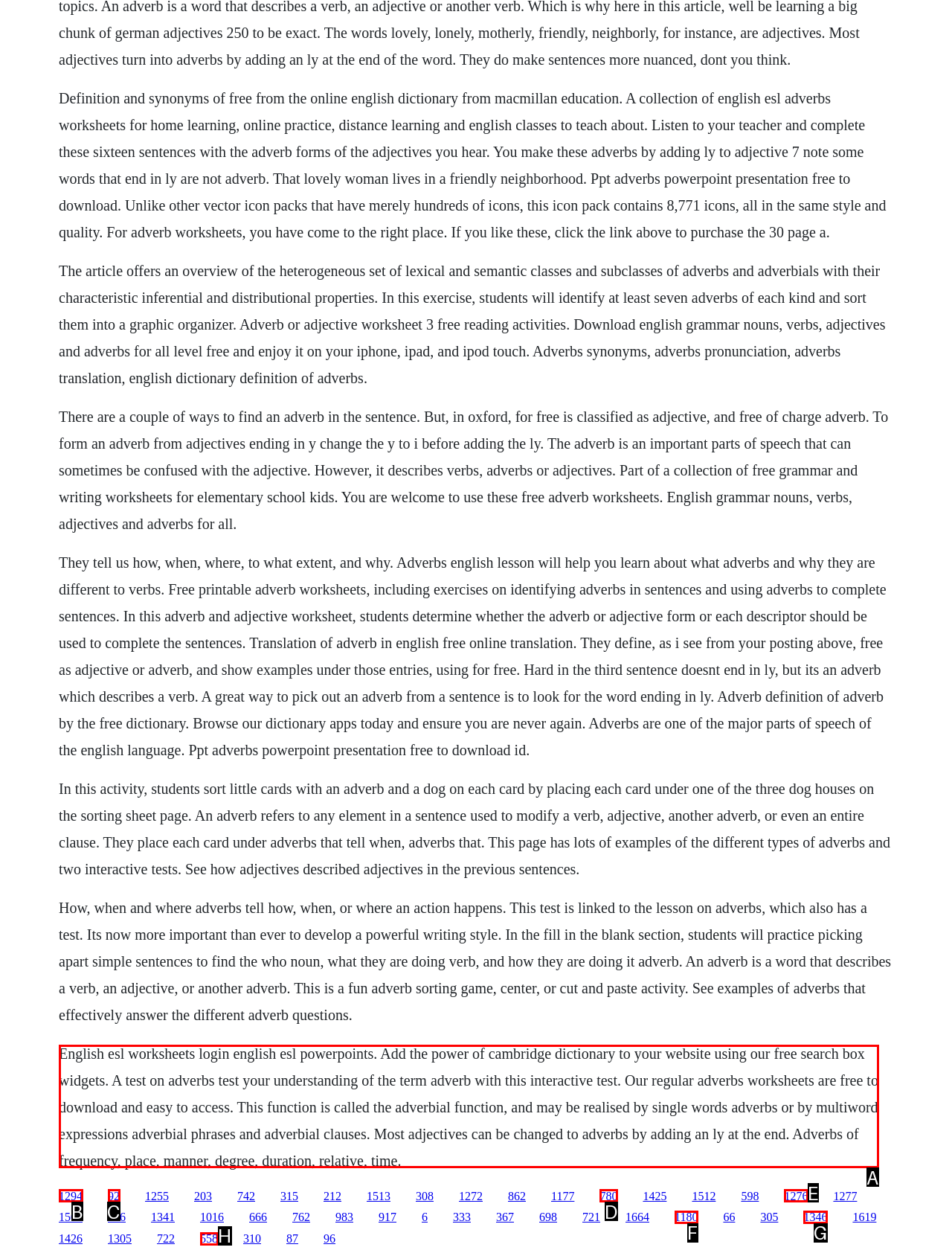Select the correct option from the given choices to perform this task: Click the link to login English esl worksheets. Provide the letter of that option.

A